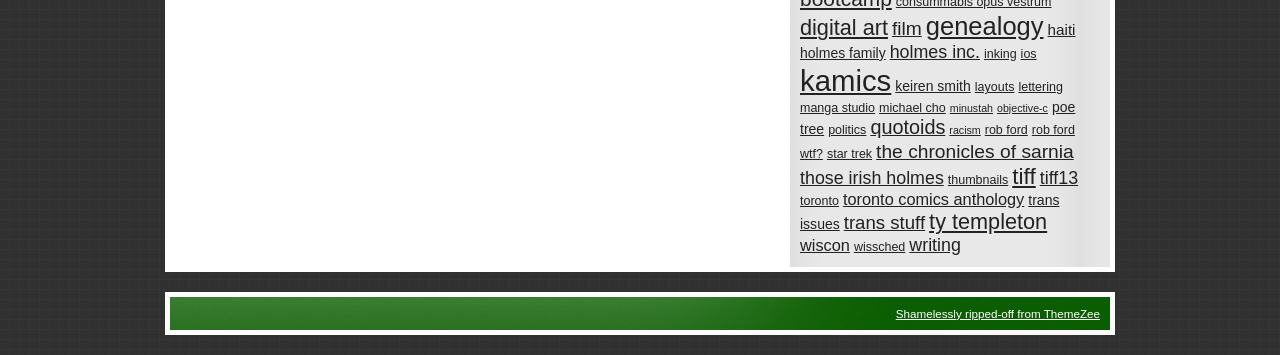Locate the bounding box of the UI element described by: "rob ford wtf?" in the given webpage screenshot.

[0.625, 0.346, 0.84, 0.453]